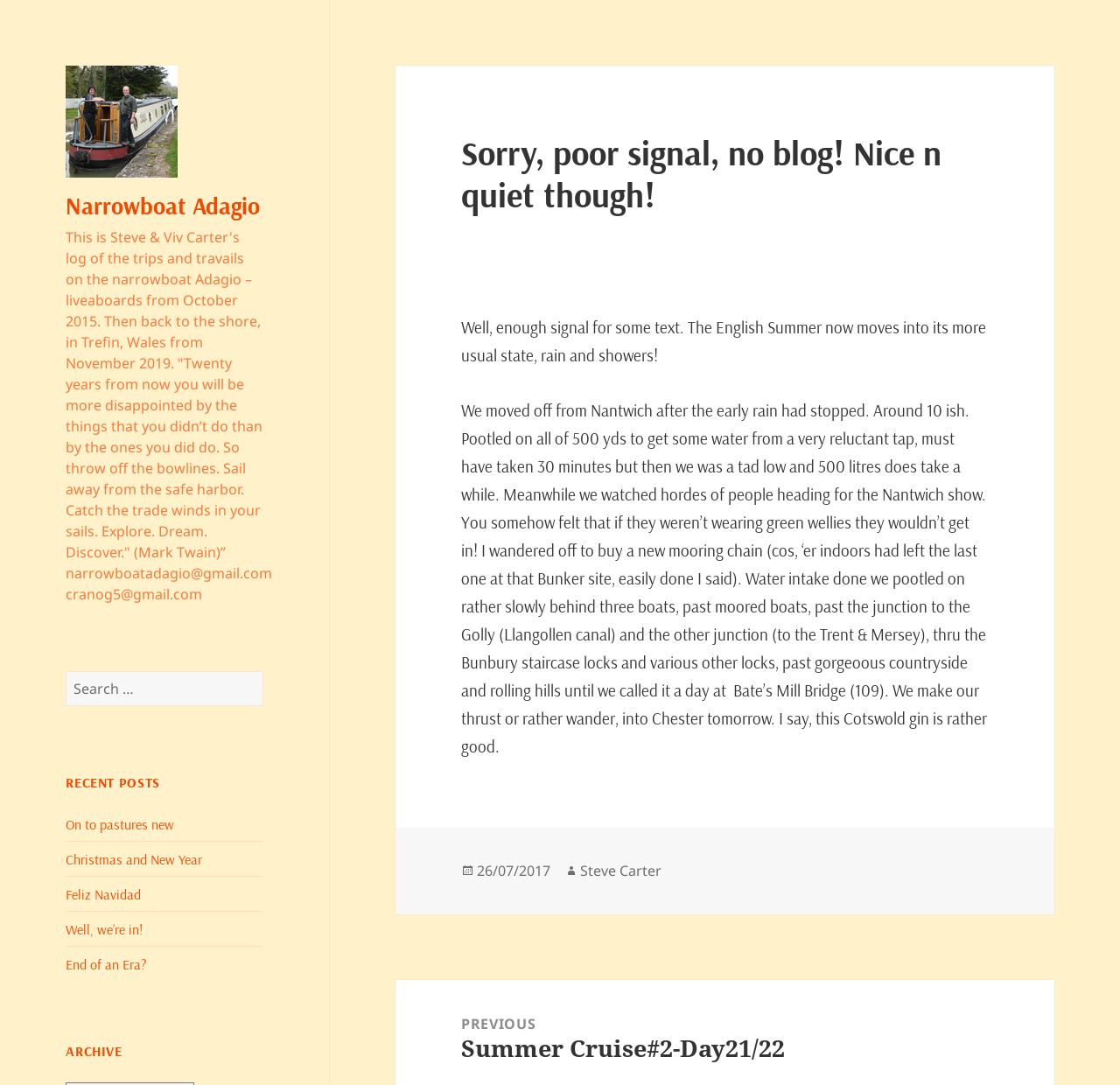Who is the author of the latest article?
Examine the image and provide an in-depth answer to the question.

The author of the latest article can be found at the bottom of the article, where it says 'Author' followed by a link to 'Steve Carter'.